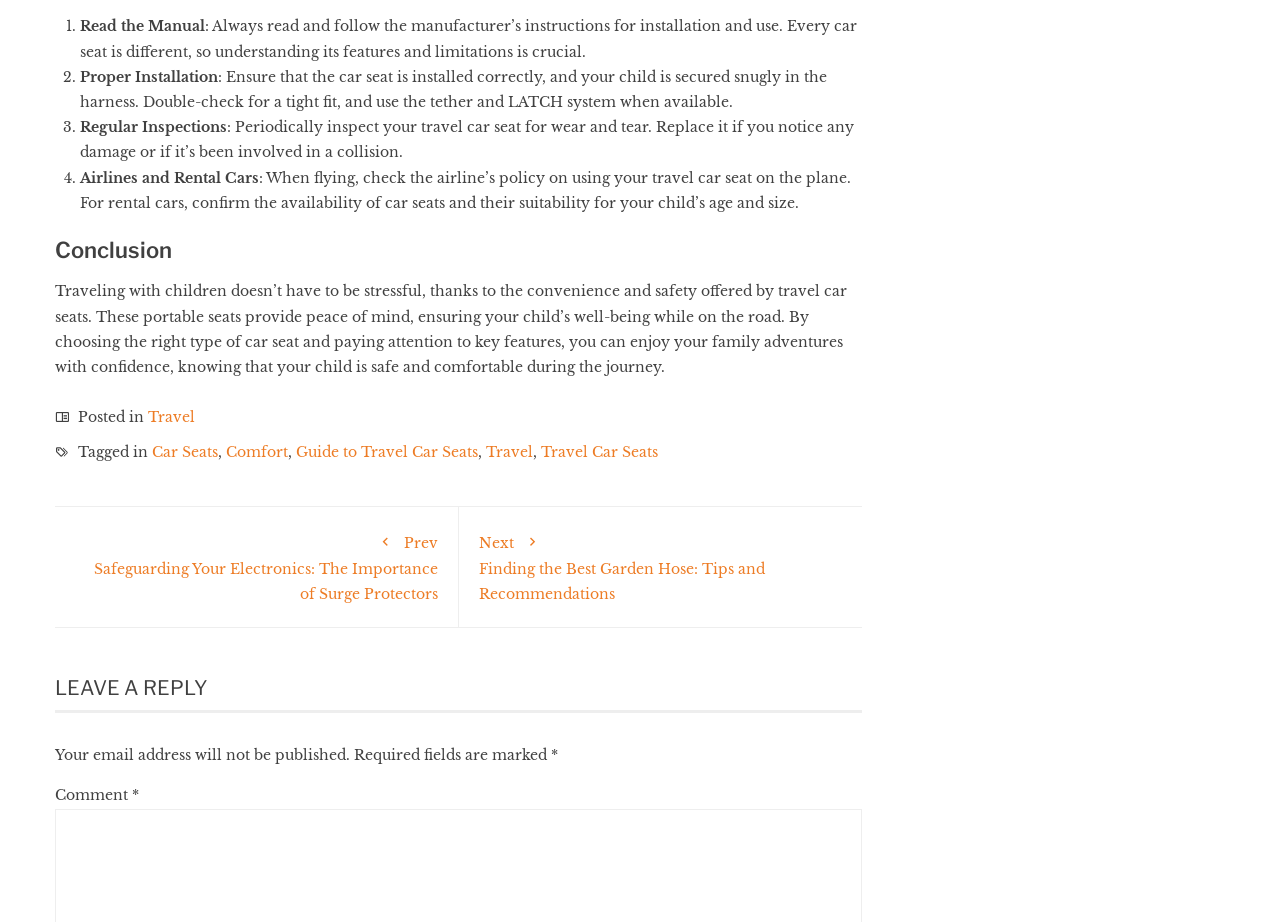Answer the following in one word or a short phrase: 
What should you do periodically with your travel car seat?

Regular Inspections